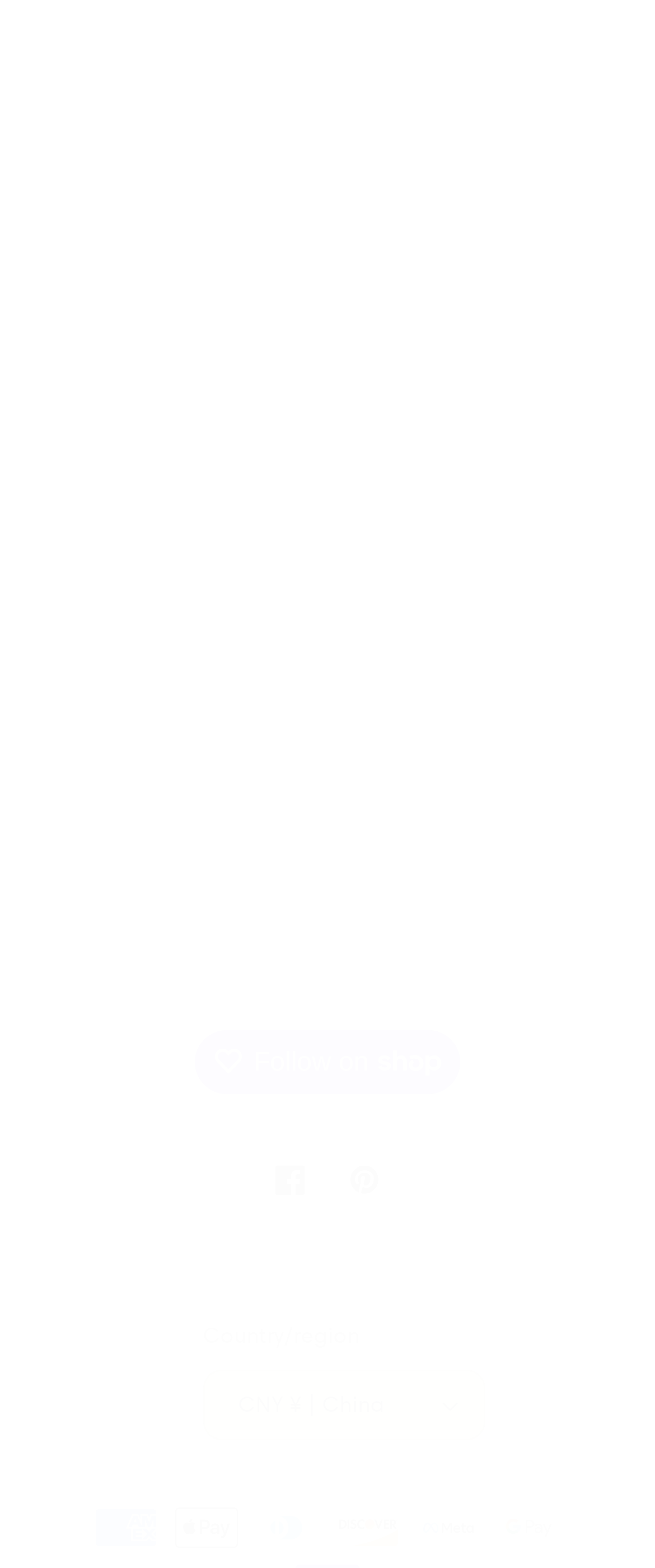Find the bounding box coordinates of the element I should click to carry out the following instruction: "Click on Contact".

[0.103, 0.345, 0.897, 0.394]